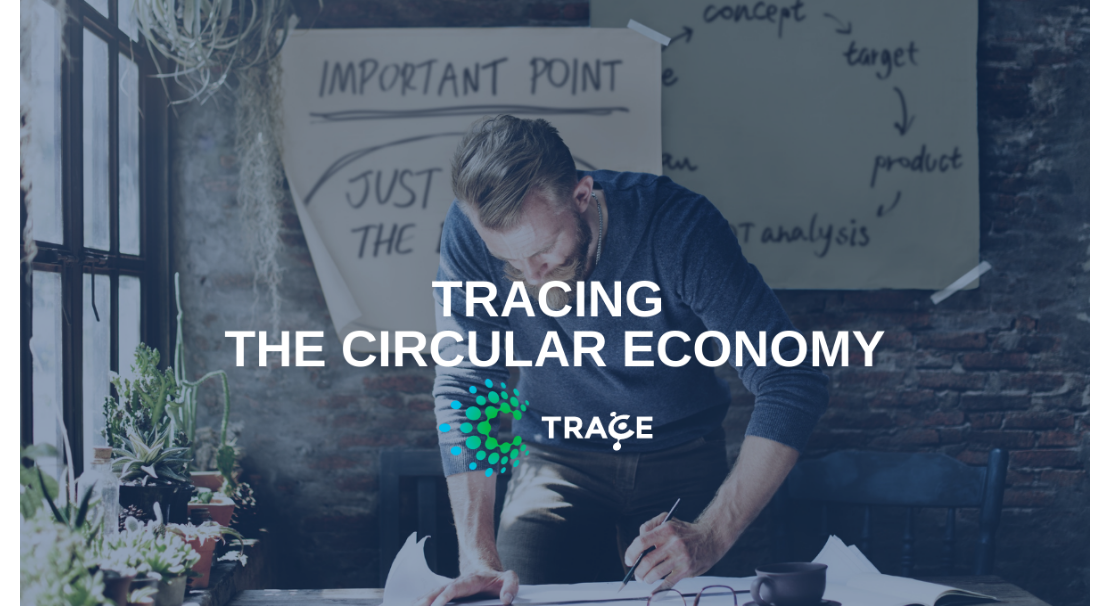Please provide a comprehensive response to the question below by analyzing the image: 
What is the branding element featured below the text?

The branding element featured below the text 'TRACING THE CIRCULAR ECONOMY' is 'TRÆCE', which incorporates a design that reflects innovation and ecological awareness, further emphasizing the project's mission to shift towards more sustainable growth models.